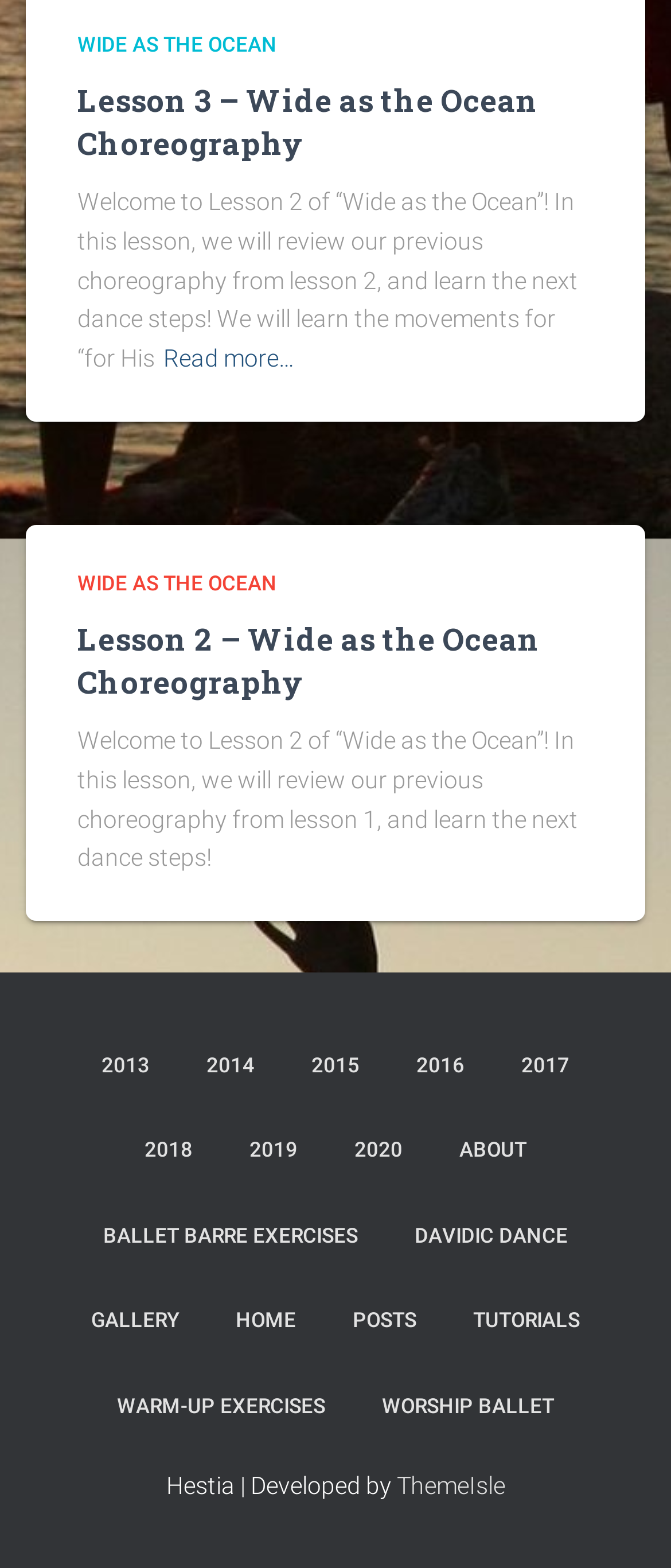Find and indicate the bounding box coordinates of the region you should select to follow the given instruction: "Visit the 'ABOUT' page".

[0.646, 0.707, 0.823, 0.762]